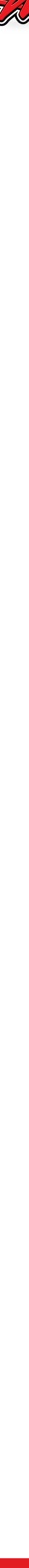What is Takuma Sato's recent achievement?
Please respond to the question with a detailed and informative answer.

According to the caption, Takuma Sato achieved his second-best qualifying result at the Texas Motor Speedway, which is a significant moment in his racing career.